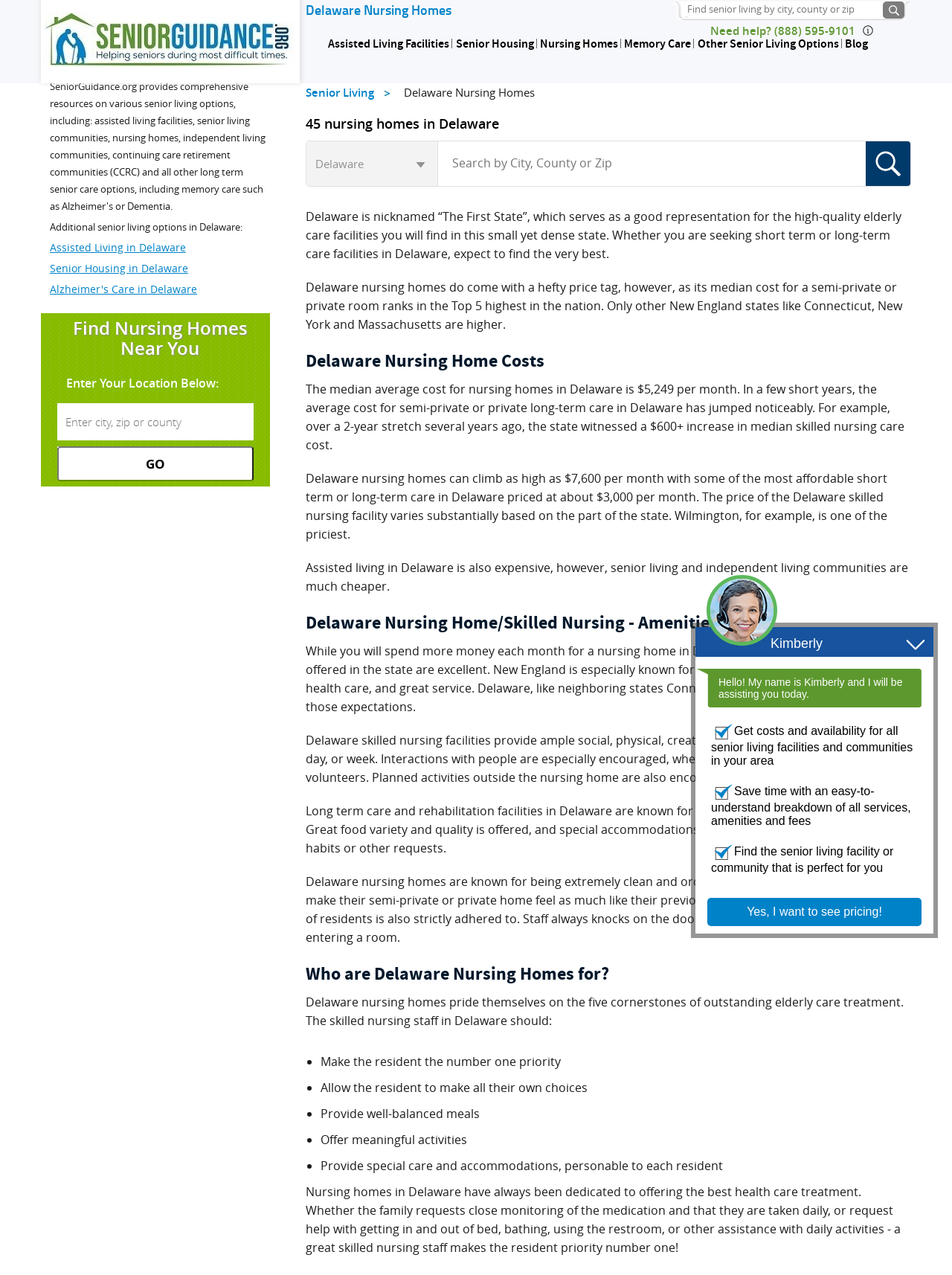Provide a brief response using a word or short phrase to this question:
What is the median cost of nursing homes in Delaware?

$5,249 per month